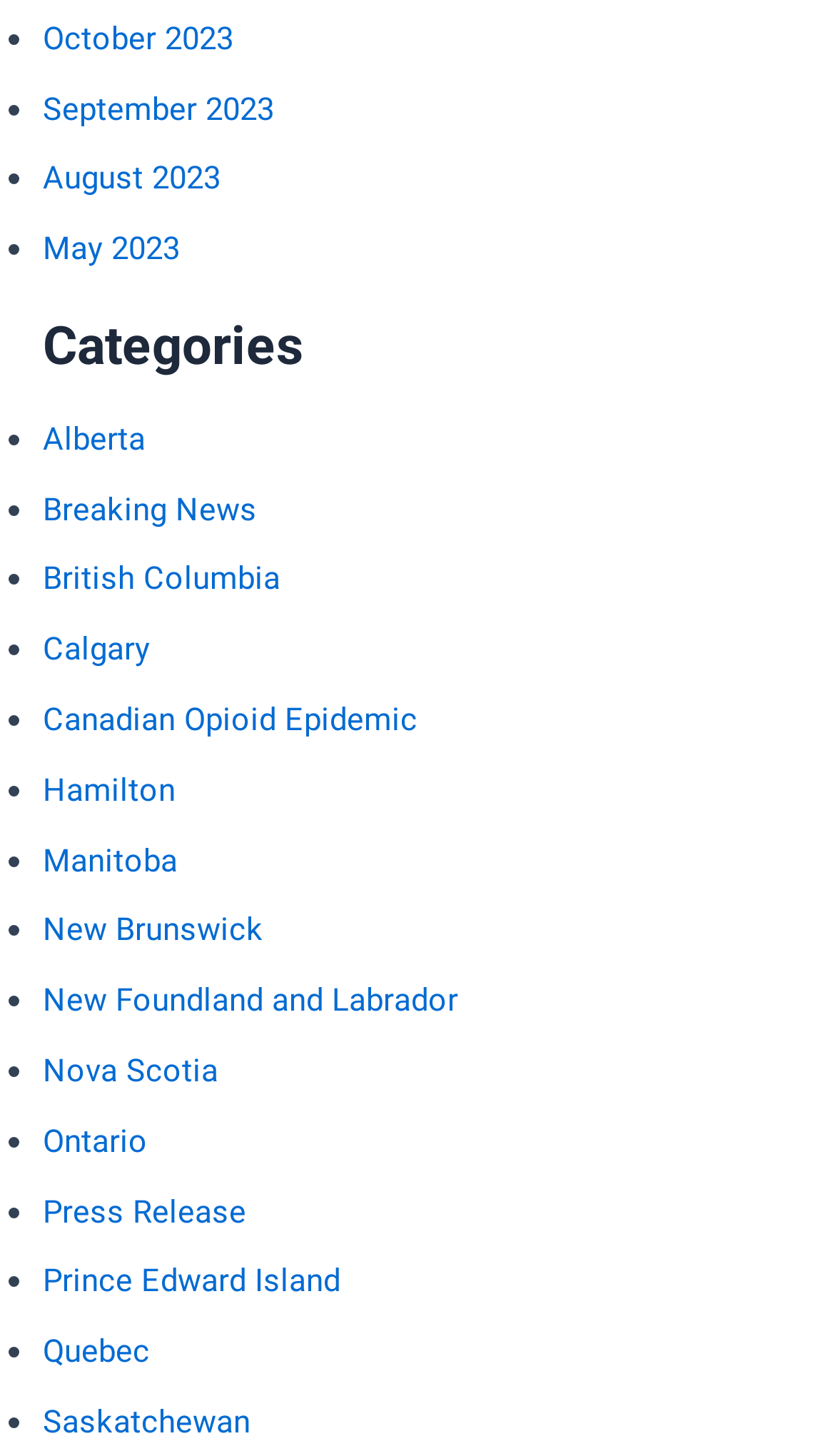Find the bounding box coordinates of the clickable area that will achieve the following instruction: "Explore Ontario news".

[0.051, 0.77, 0.177, 0.797]